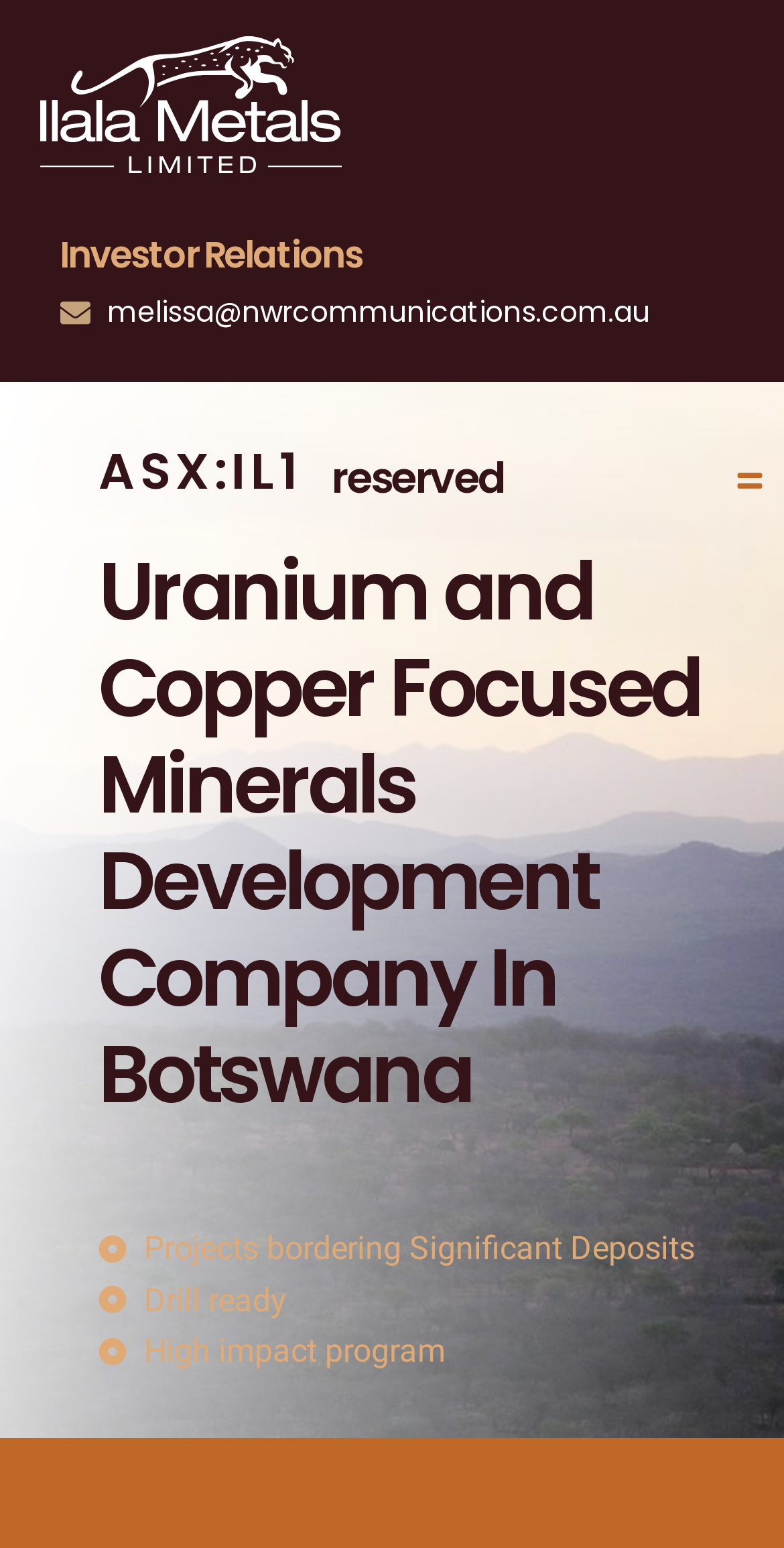Extract the bounding box coordinates of the UI element described by: "melissa@nwrcommunications.com.au". The coordinates should include four float numbers ranging from 0 to 1, e.g., [left, top, right, bottom].

[0.076, 0.192, 0.924, 0.211]